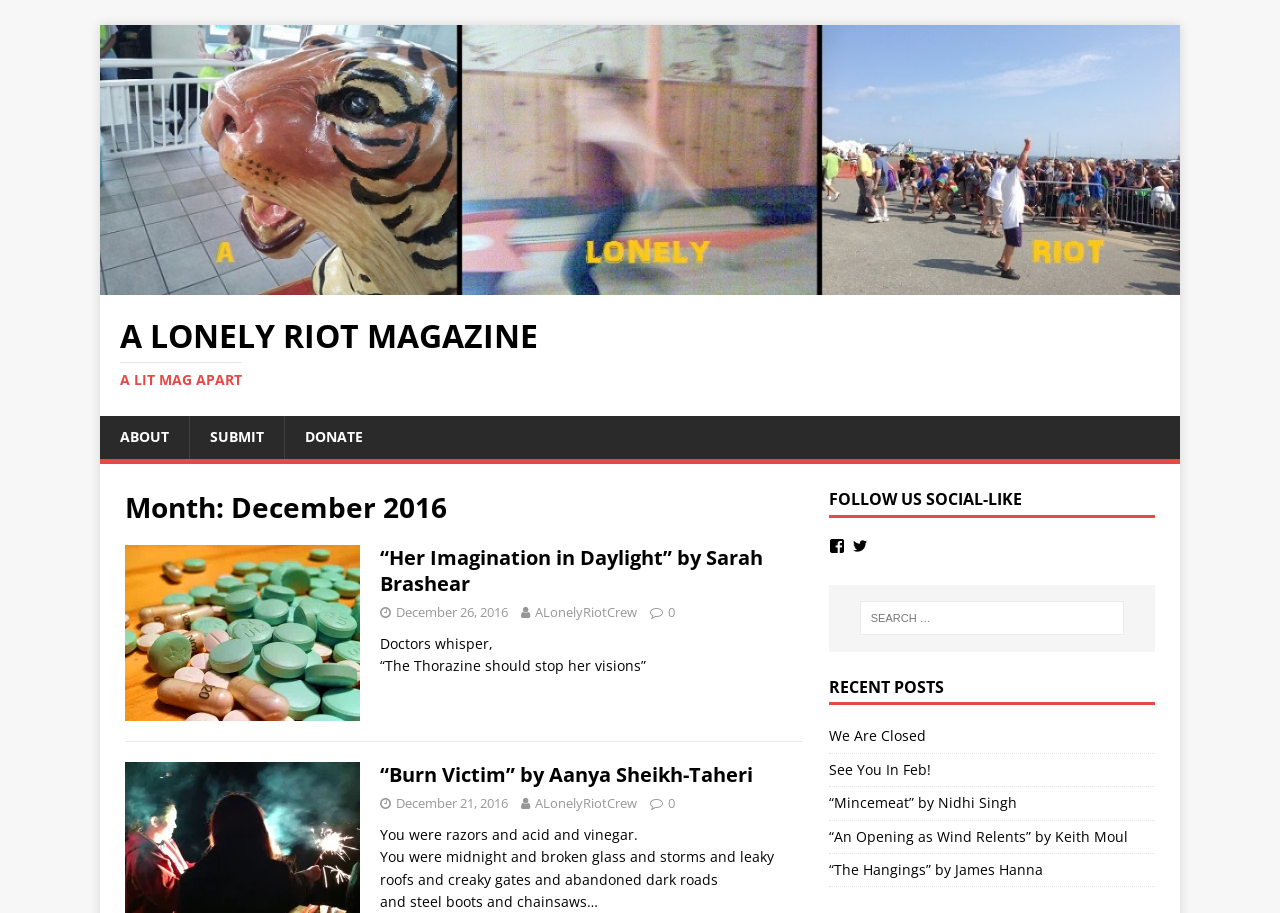Utilize the details in the image to give a detailed response to the question: What are the social media platforms where A Lonely Riot can be followed?

The social media platforms where A Lonely Riot can be followed are mentioned in the 'FOLLOW US SOCIAL-LIKE' section, where there are links to Facebook and Twitter profiles.